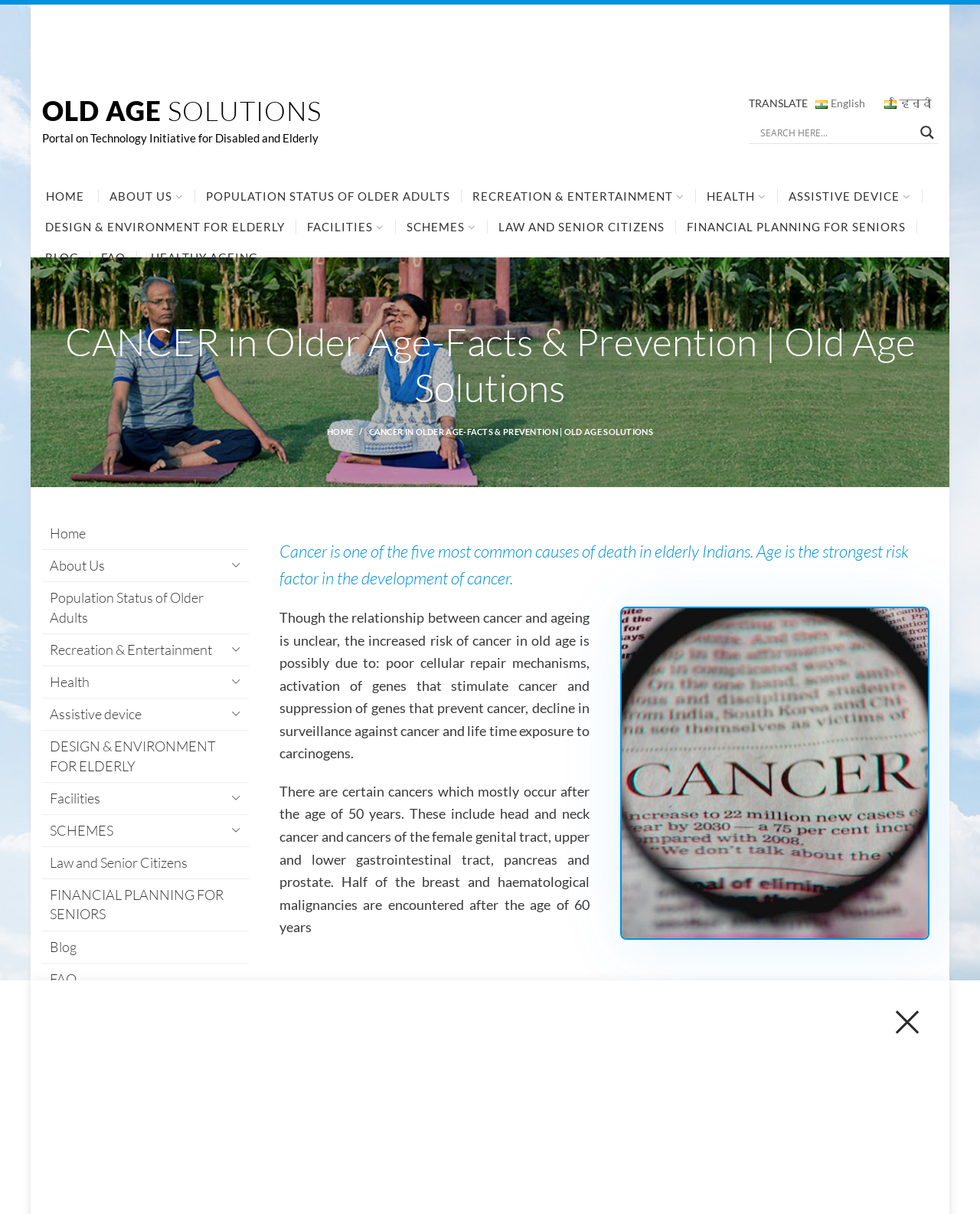Please provide a detailed answer to the question below based on the screenshot: 
What is the purpose of the search box?

I found this answer by looking at the placeholder text 'Search for products' in the search box, which indicates its purpose.